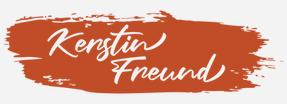Give a concise answer of one word or phrase to the question: 
What type of script is used for the name?

Elegant, flowing script